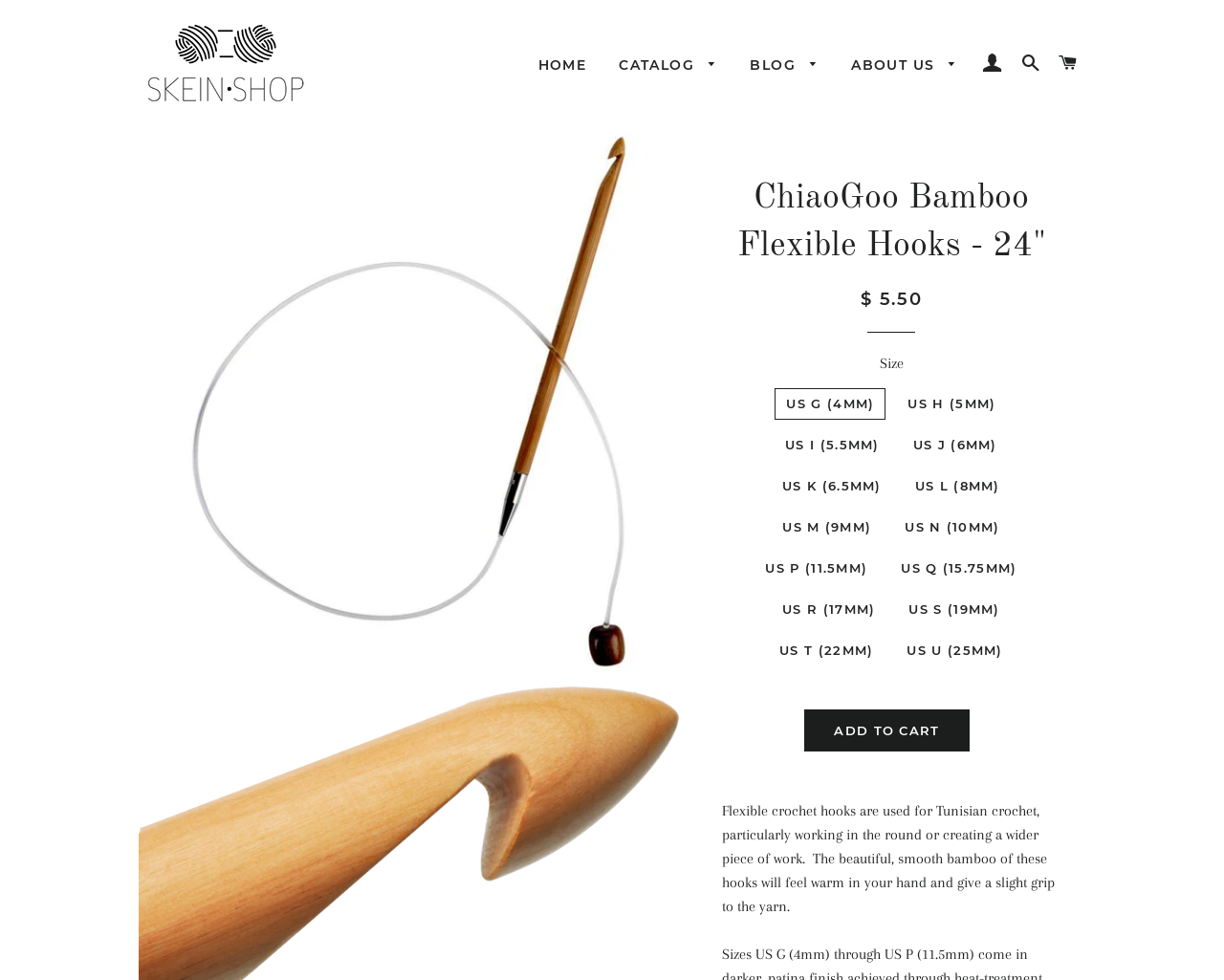What is the material of the ChiaoGoo Bamboo Flexible Hooks?
Refer to the image and offer an in-depth and detailed answer to the question.

The material of the hooks can be inferred from the product description, which mentions 'the beautiful, smooth bamboo of these hooks'.